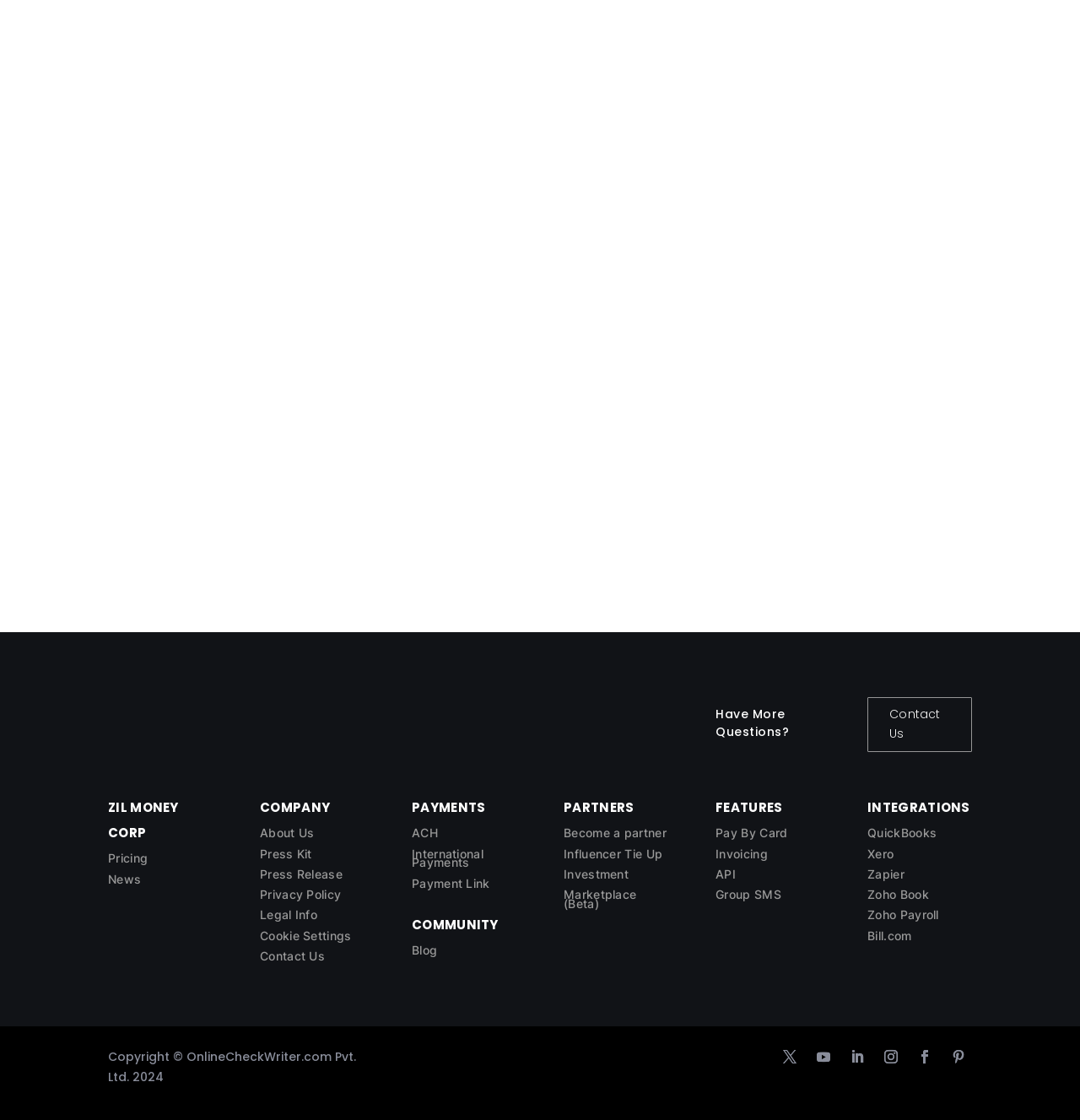Locate the bounding box coordinates of the area you need to click to fulfill this instruction: 'Contact us for more information'. The coordinates must be in the form of four float numbers ranging from 0 to 1: [left, top, right, bottom].

[0.803, 0.622, 0.9, 0.672]